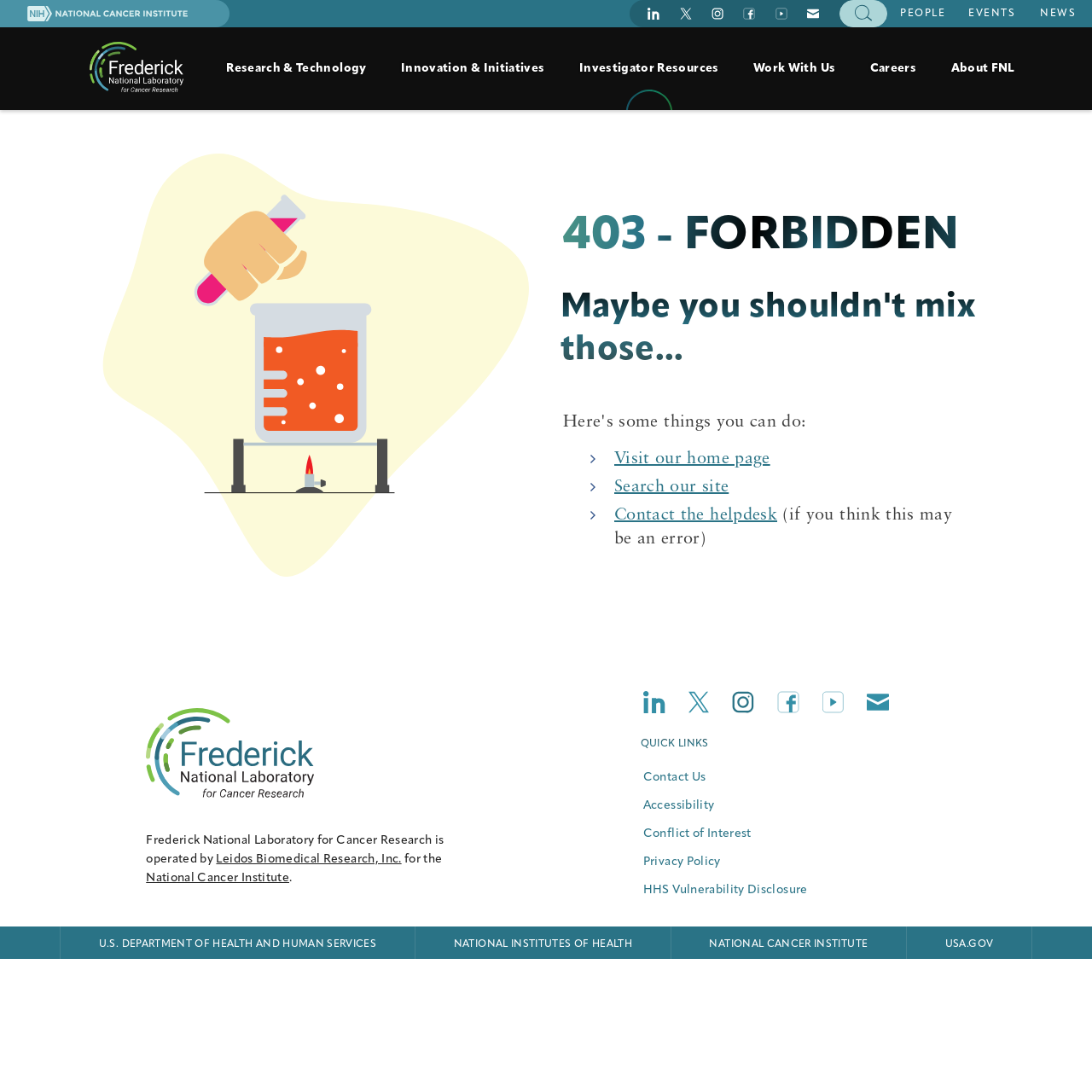Explain the webpage in detail.

The webpage is dedicated to the Frederick National Laboratory, a federally funded research and development center focused on applying biomedical science and technology to improve human health. 

At the top left corner, there is a link to skip to the main content. On the top right corner, there are social media links, including LinkedIn, Instagram, Facebook, YouTube, and Email. Next to these links, there is a search bar with a "Go" button. 

Below the search bar, there is a navigation menu with links to "PEOPLE", "EVENTS", "NEWS", and more. 

The main content area is divided into two sections. On the left side, there is an image, and on the right side, there is a heading that says "403 - FORBIDDEN" and a subheading that says "Maybe you shouldn't mix those...". Below this, there are three links: "Visit our home page", "Search our site", and "Contact the helpdesk". 

At the bottom of the page, there is a section with the Frederick National Laboratory logo, a paragraph of text describing the laboratory, and links to "Leidos Biomedical Research, Inc." and the "National Cancer Institute". 

Next to this section, there is a "QUICK LINKS" navigation menu with links to social media, "Contact Us", "Accessibility", and other resources. 

Finally, at the very bottom of the page, there are links to the "U.S. DEPARTMENT OF HEALTH AND HUMAN SERVICES", "NATIONAL INSTITUTES OF HEALTH", "NATIONAL CANCER INSTITUTE", and "USA.GOV".